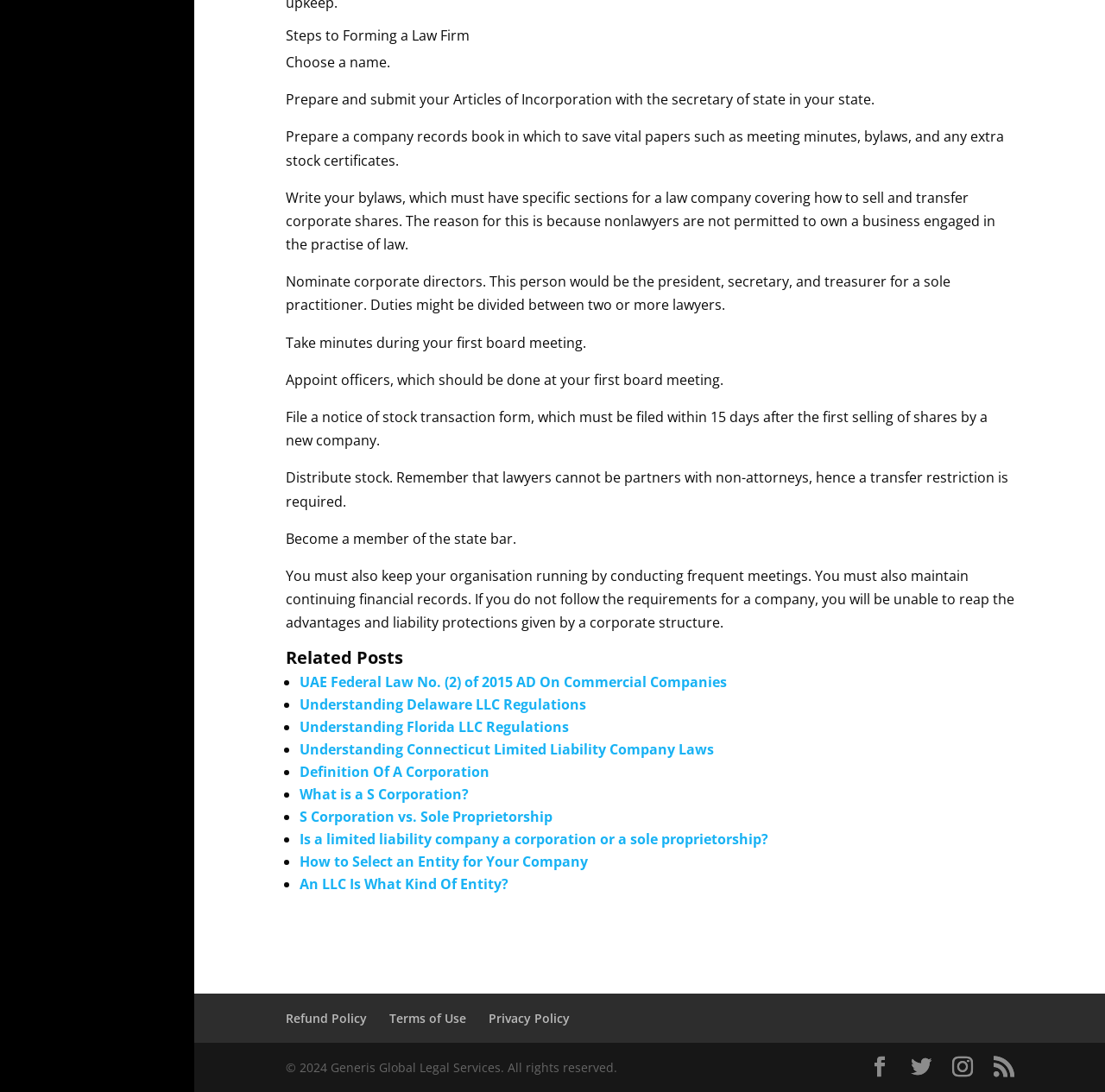What is required to be filed within 15 days after the first selling of shares by a new company?
Provide a one-word or short-phrase answer based on the image.

Notice of stock transaction form